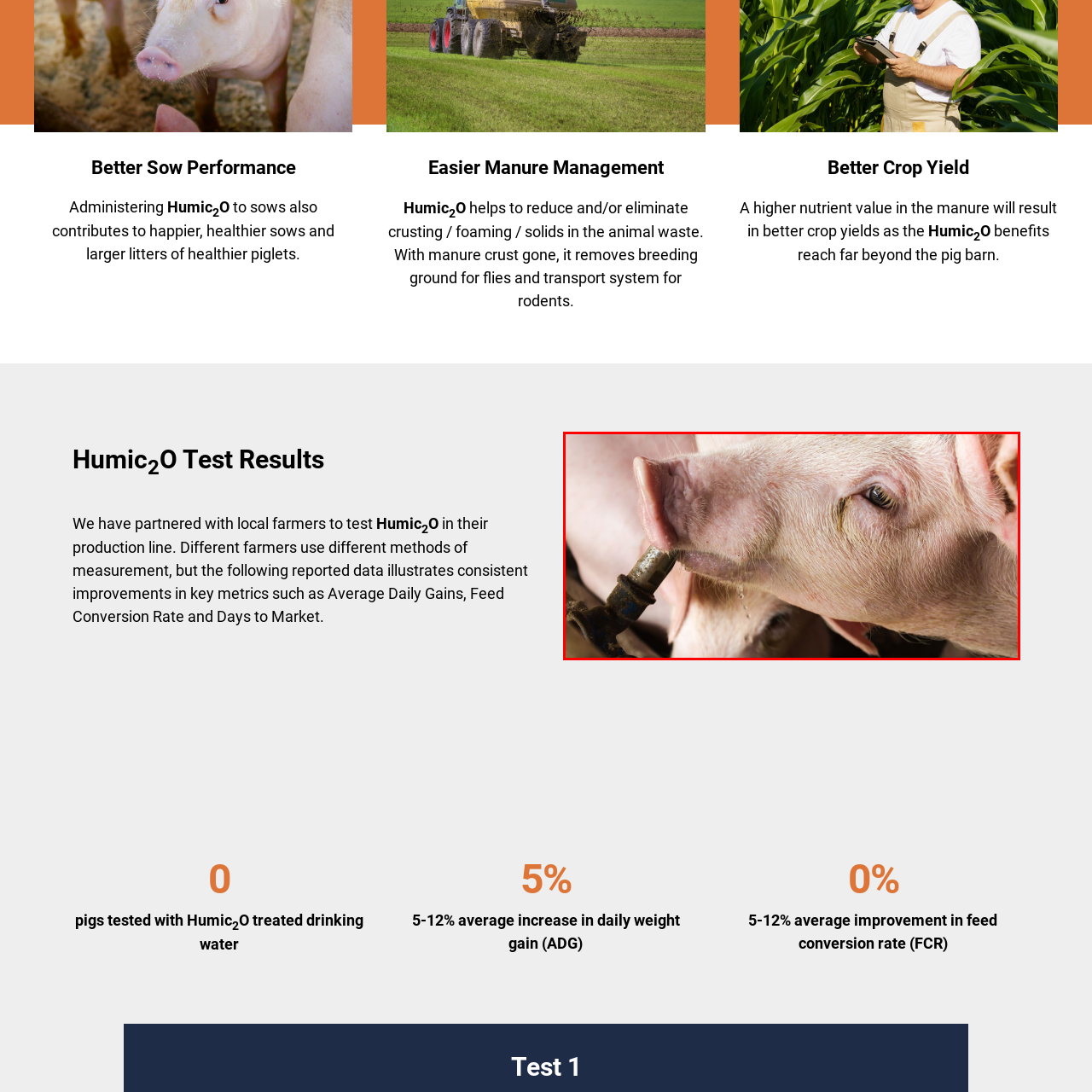View the image highlighted in red and provide one word or phrase: What are the pigs doing in the image?

Drinking water